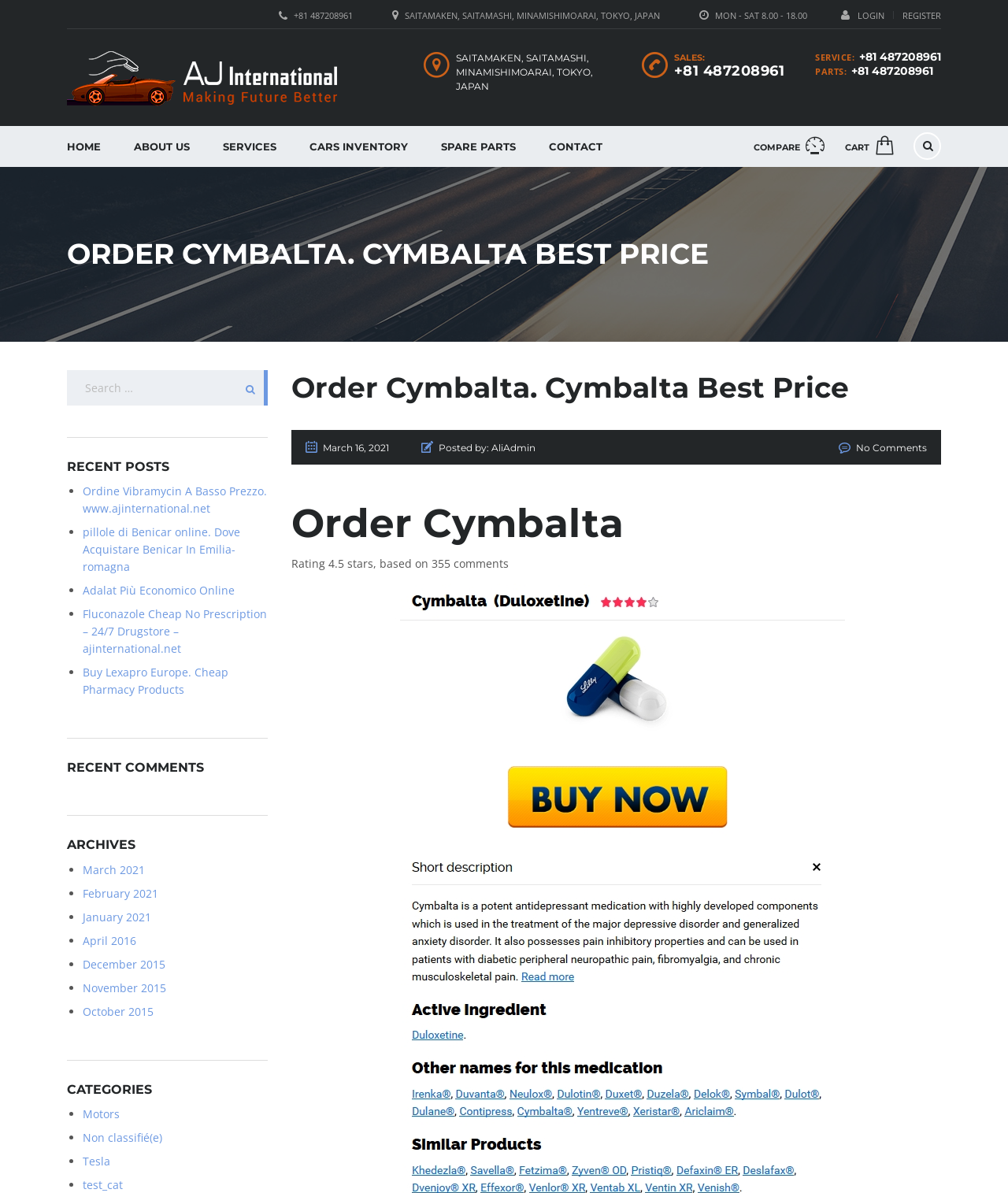Kindly provide the bounding box coordinates of the section you need to click on to fulfill the given instruction: "Click the Python link".

None